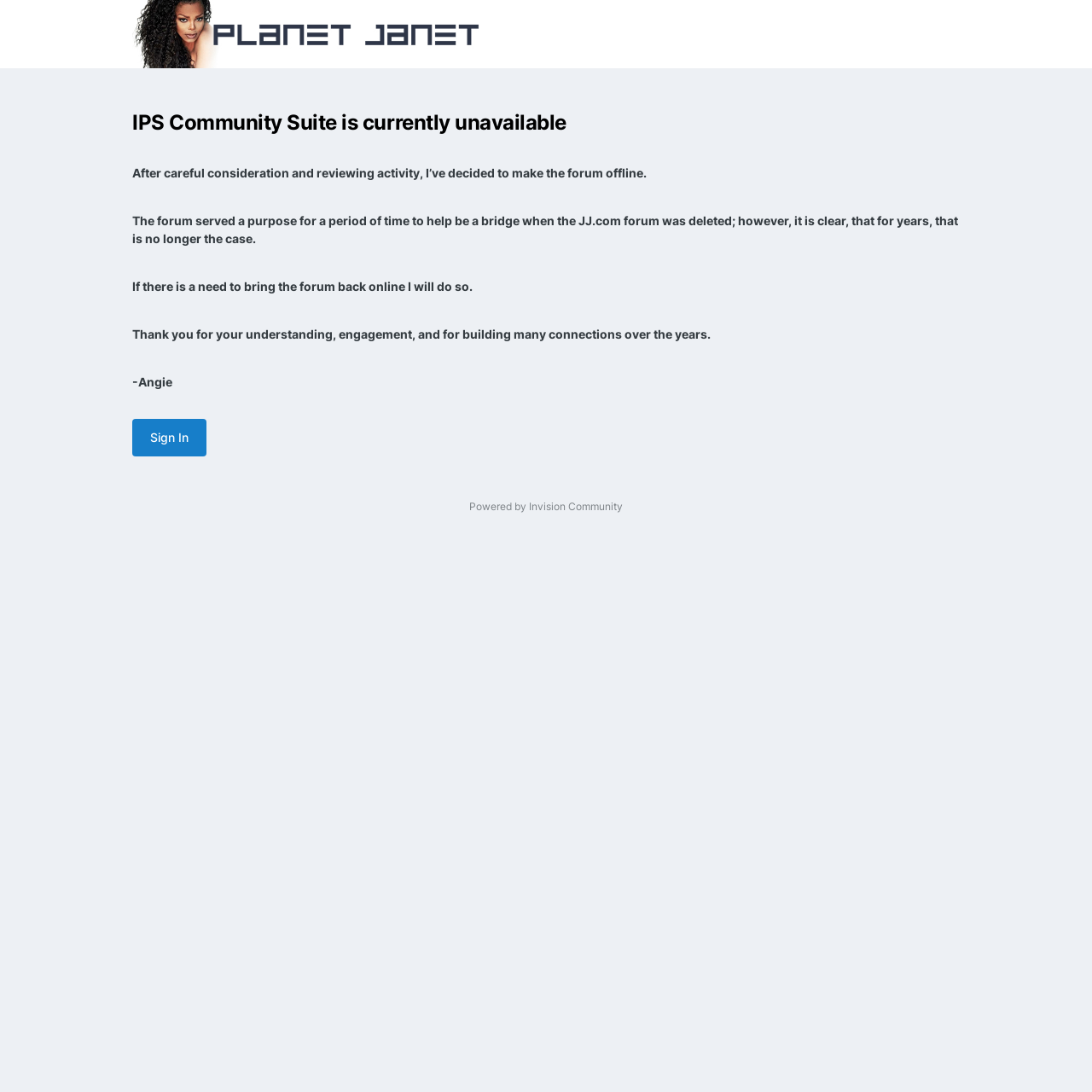Provide a one-word or brief phrase answer to the question:
What is the status of the IPS Community Suite?

Offline